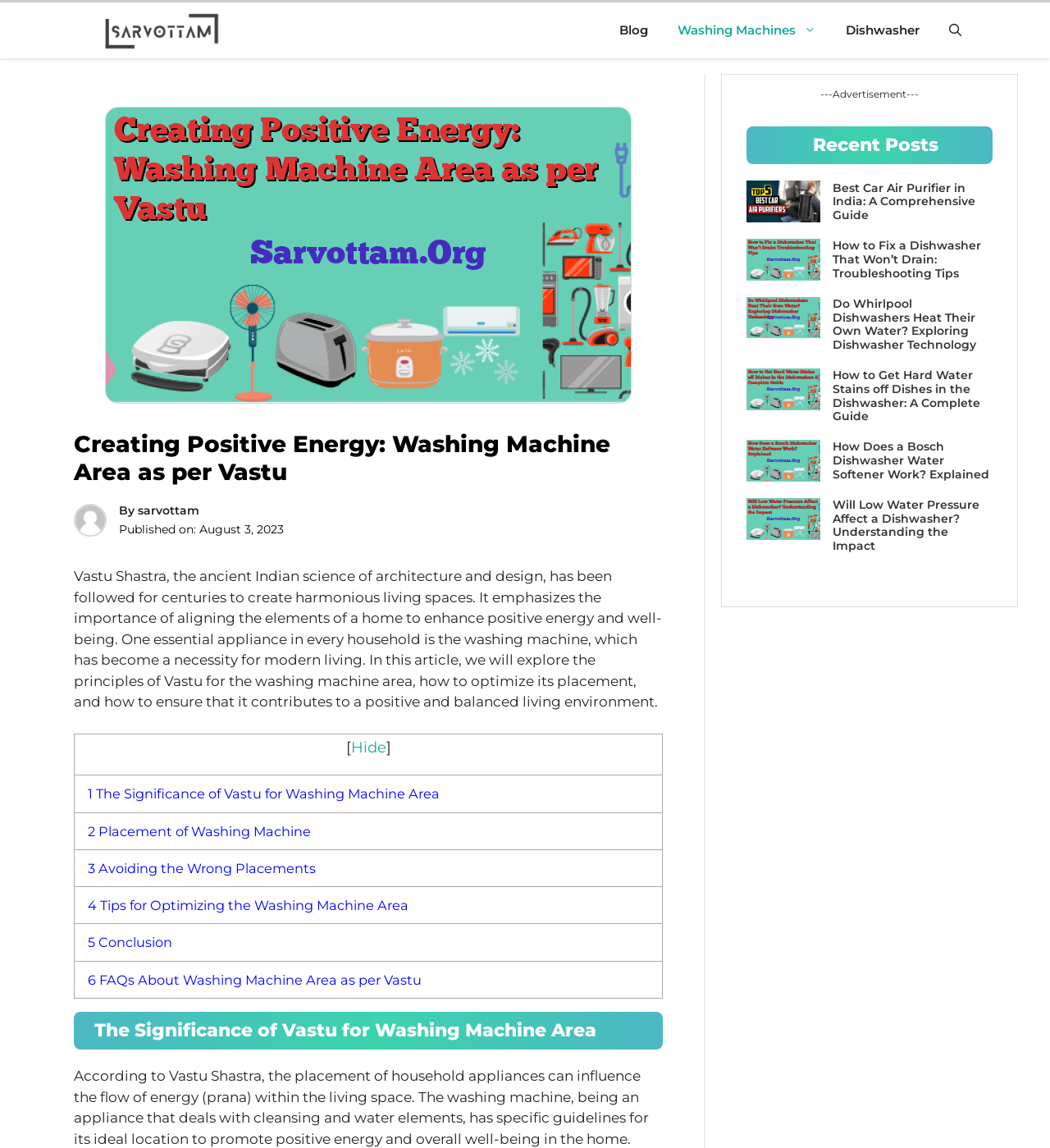Identify the bounding box coordinates for the element you need to click to achieve the following task: "Explore the 'Recent Posts' section". Provide the bounding box coordinates as four float numbers between 0 and 1, in the form [left, top, right, bottom].

[0.711, 0.11, 0.945, 0.143]